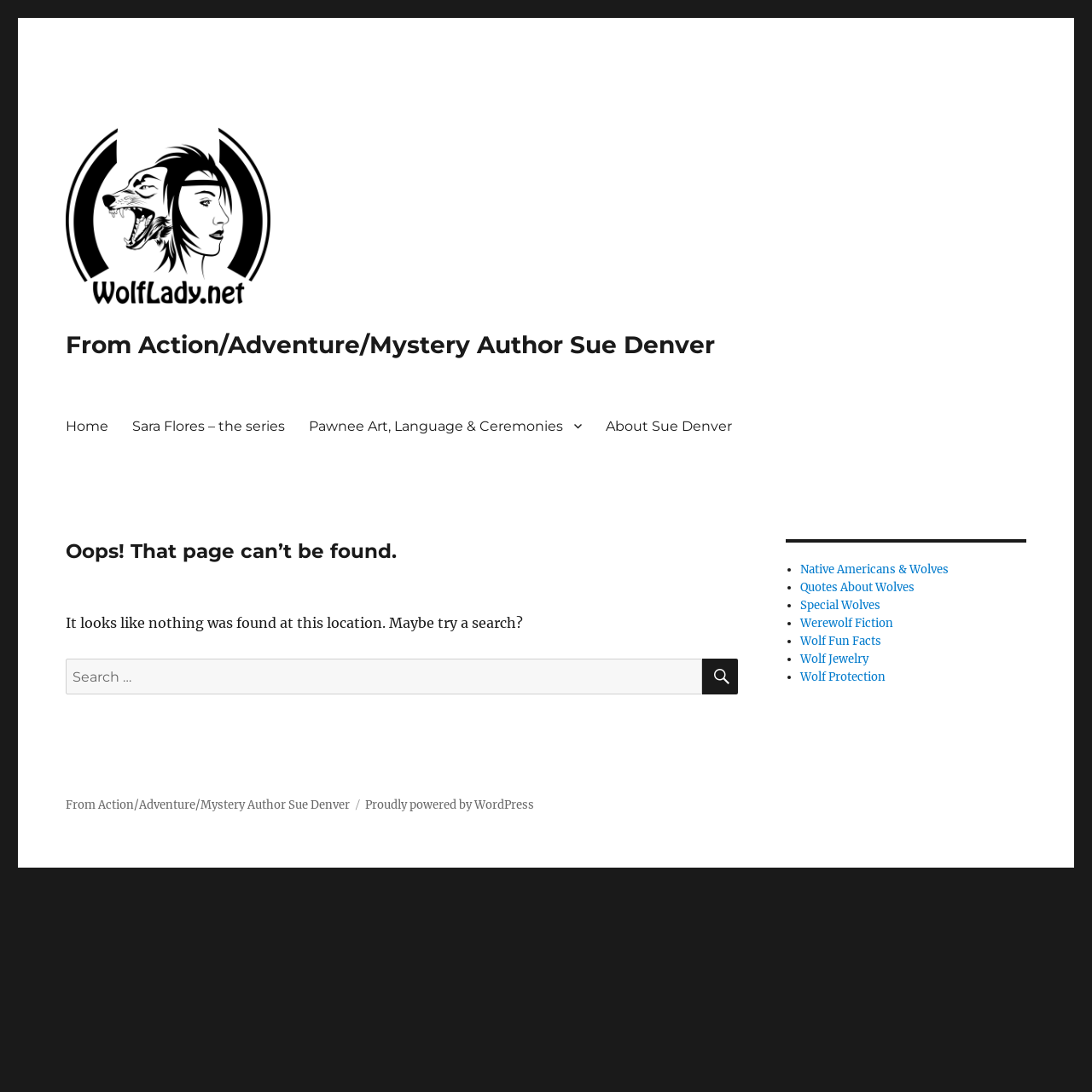Find the bounding box coordinates of the element you need to click on to perform this action: 'learn about Sue Denver'. The coordinates should be represented by four float values between 0 and 1, in the format [left, top, right, bottom].

[0.544, 0.373, 0.681, 0.406]